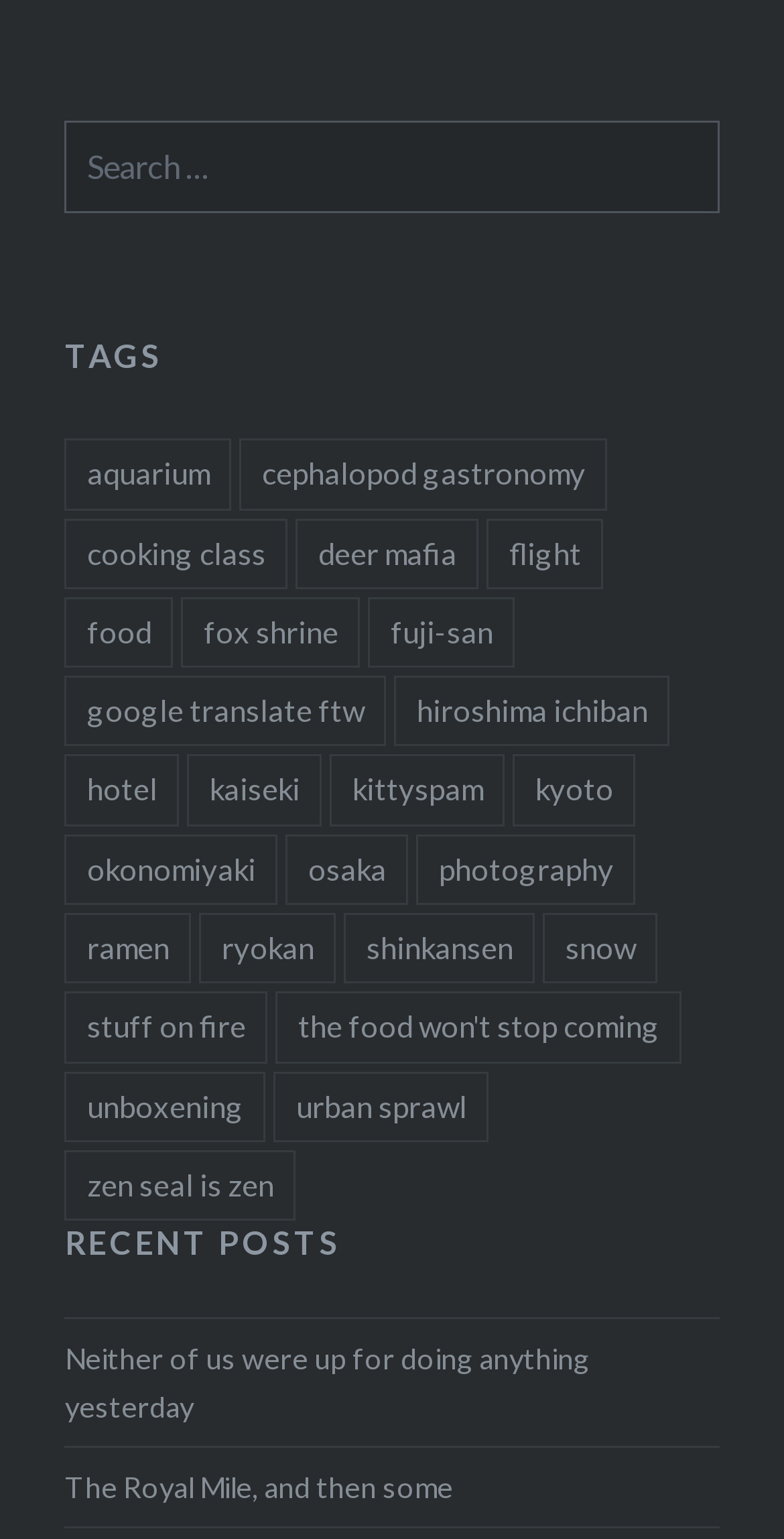How many recent posts are listed?
Please give a detailed and elaborate explanation in response to the question.

I counted the number of links under the 'RECENT POSTS' heading, and there are 2 links, each representing a recent post.